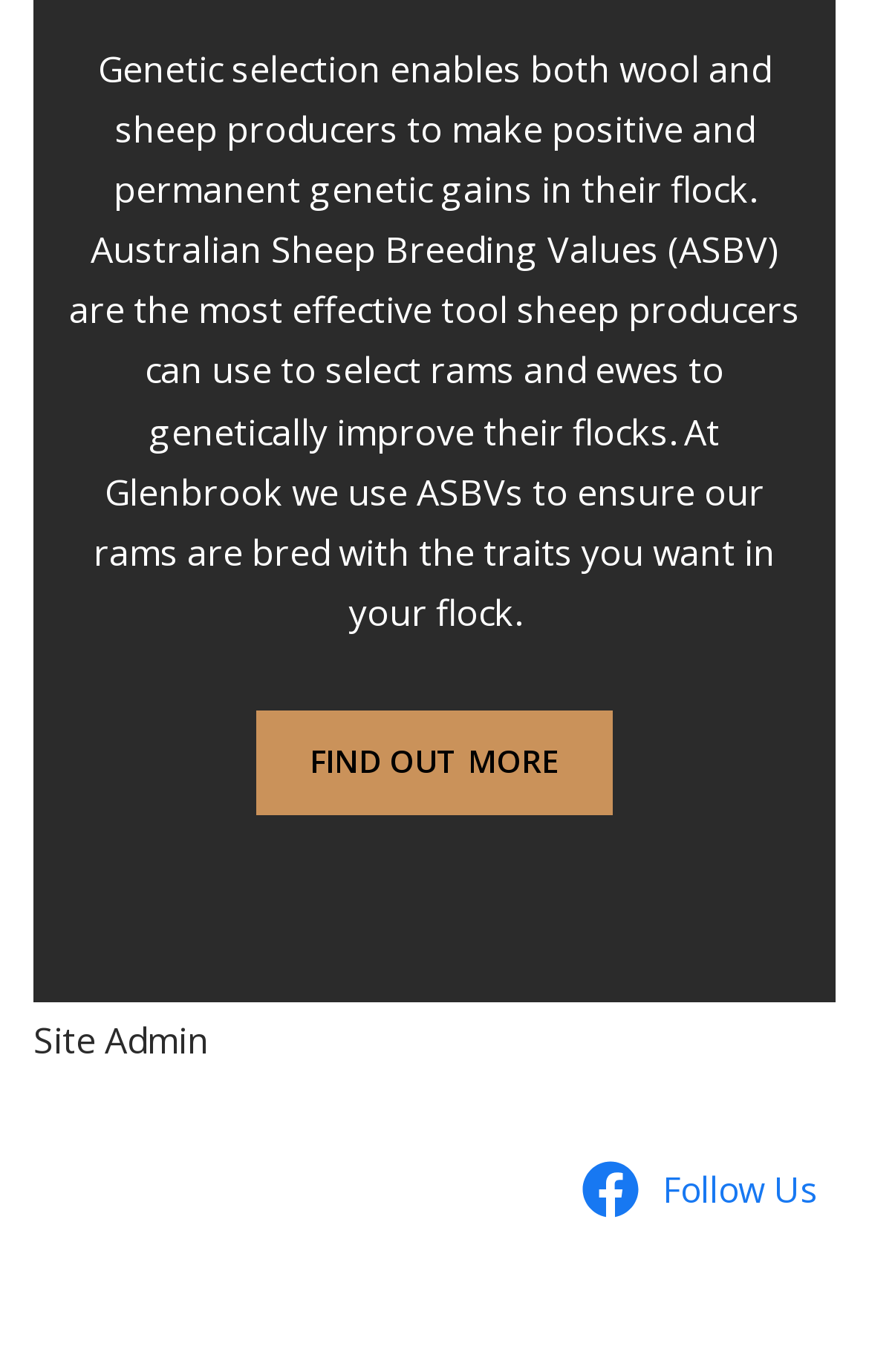What is the main purpose of genetic selection?
Kindly answer the question with as much detail as you can.

According to the StaticText element, genetic selection enables both wool and sheep producers to make positive and permanent genetic gains in their flock, which implies that the main purpose of genetic selection is to achieve genetic gains.